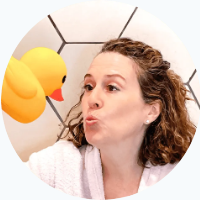Give a thorough caption of the image, focusing on all visible elements.

In this charming image, Shana Burg, the founder of Bathtubber, playfully interacts with a bright yellow rubber duck. She is shown leaning forward with an expression of joy and amusement, pursing her lips as if playfully blowing a kiss to the duck. Shana is dressed in a cozy, white bathrobe, emphasizing a relaxed and playful vibe. The background features a light-colored tiled wall, enhancing the cheerful atmosphere of the scene. This delightful moment captures Shana’s whimsical spirit and her love for fun bath experiences, perfectly embodying the essence of the Bathtubber brand.